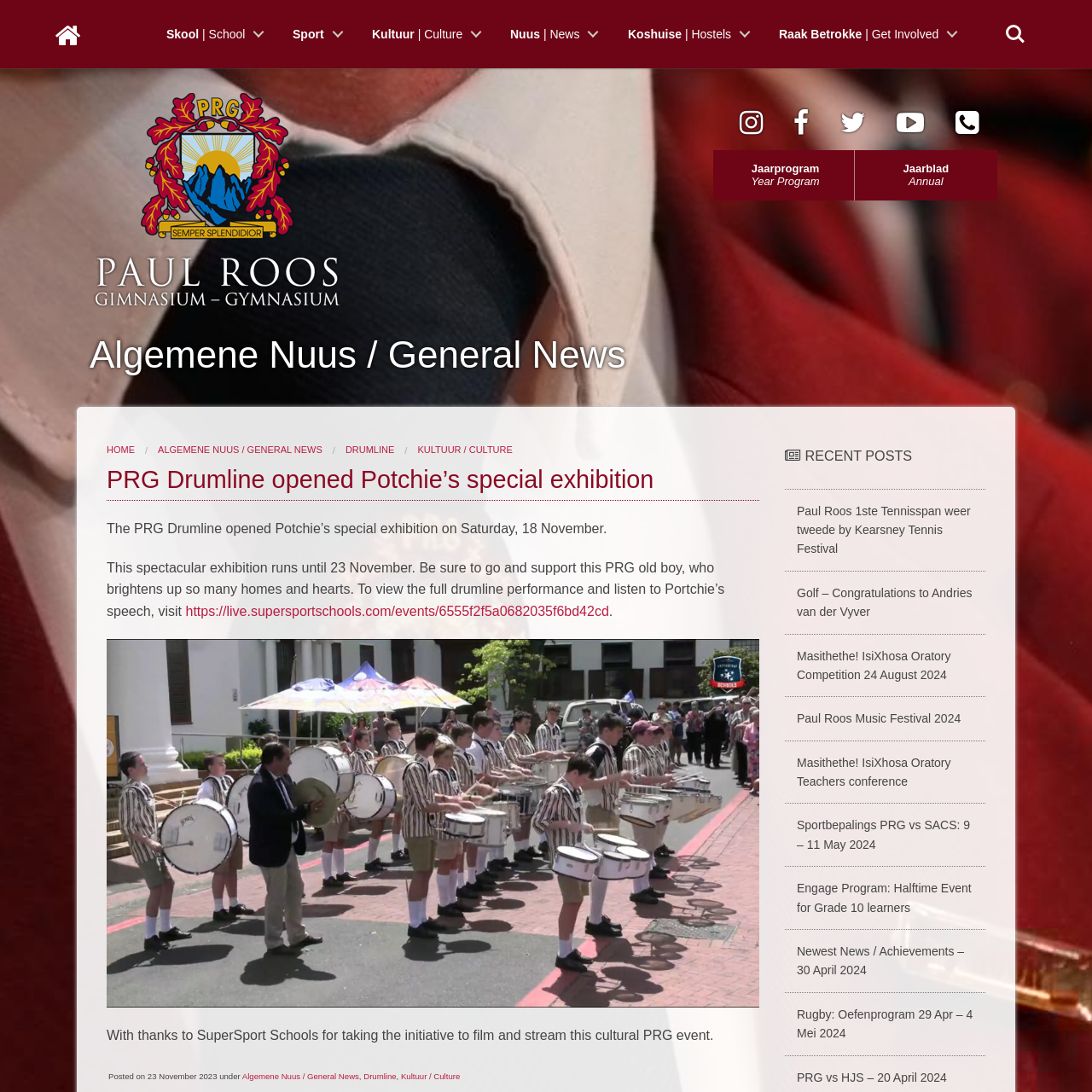Look at the section of the image marked by the red box and offer an in-depth answer to the next question considering the visual cues: What is the recent event associated with the school?

According to the caption, the school is notably associated with prestigious events, and one such recent event is the opening of Potchie's special exhibition by the PRG Drumline on November 18, 2023.